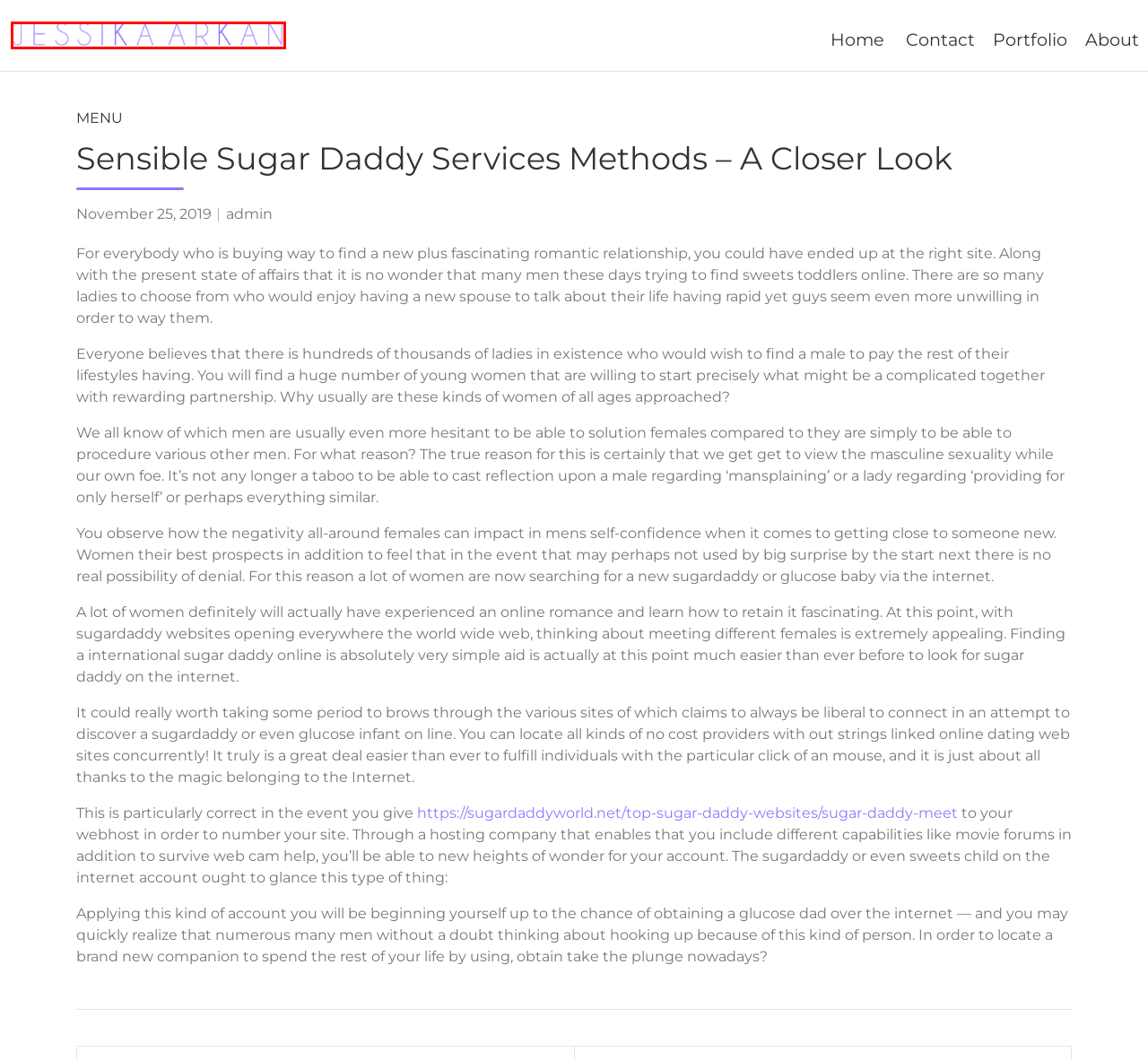You have been given a screenshot of a webpage, where a red bounding box surrounds a UI element. Identify the best matching webpage description for the page that loads after the element in the bounding box is clicked. Options include:
A. About – Jéssika Arkan
B. Jéssika Arkan
C. Are you able to Trust Paid out Online Dating Sites Designed for Russian Women? – Jéssika Arkan
D. Menu – Jéssika Arkan
E. Major Cities To get Single Women – Jéssika Arkan
F. Contact – Jéssika Arkan
G. Portfolio – Jéssika Arkan
H. admin – Jéssika Arkan

B